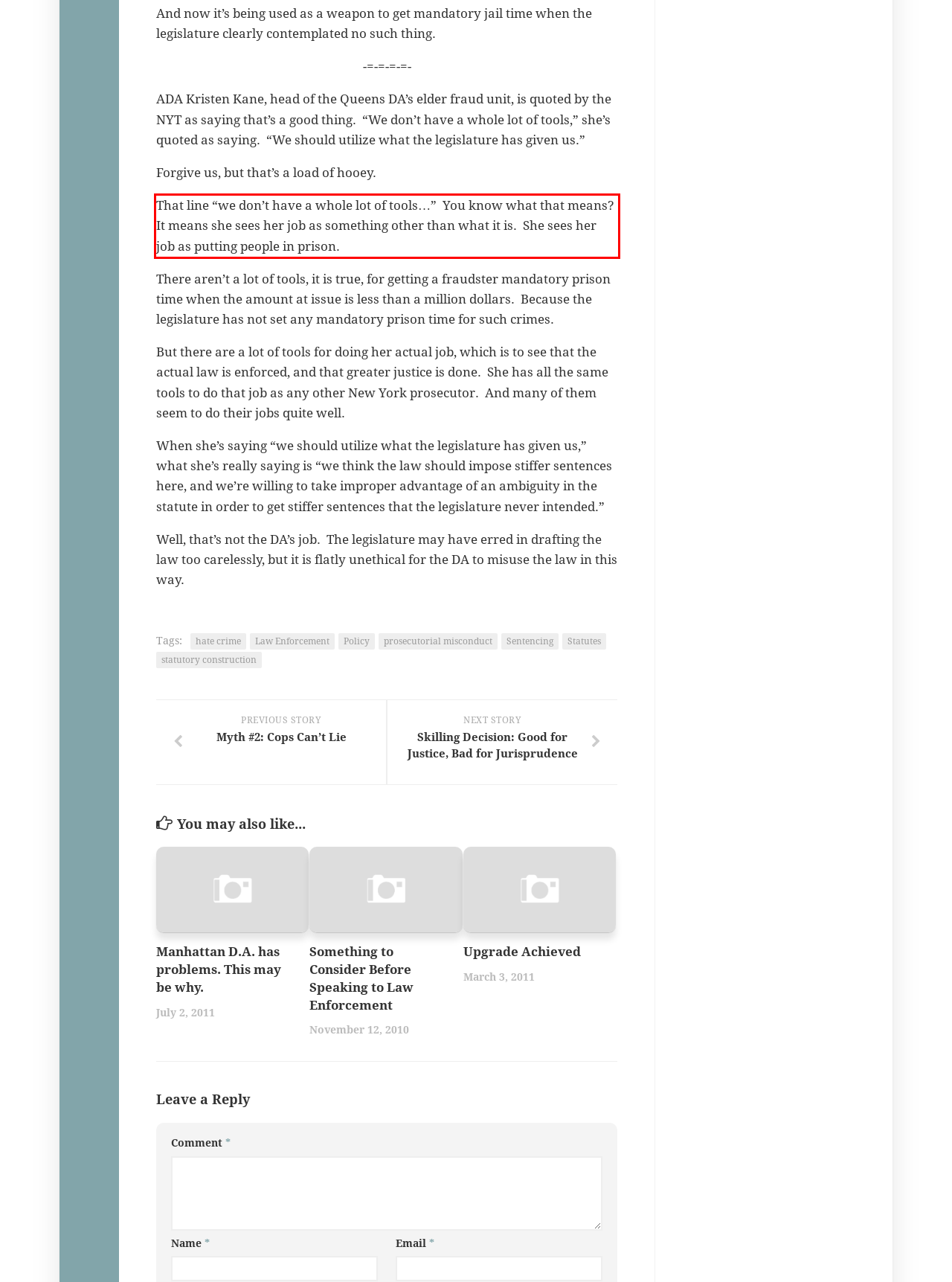Using the provided screenshot of a webpage, recognize and generate the text found within the red rectangle bounding box.

That line “we don’t have a whole lot of tools…” You know what that means? It means she sees her job as something other than what it is. She sees her job as putting people in prison.